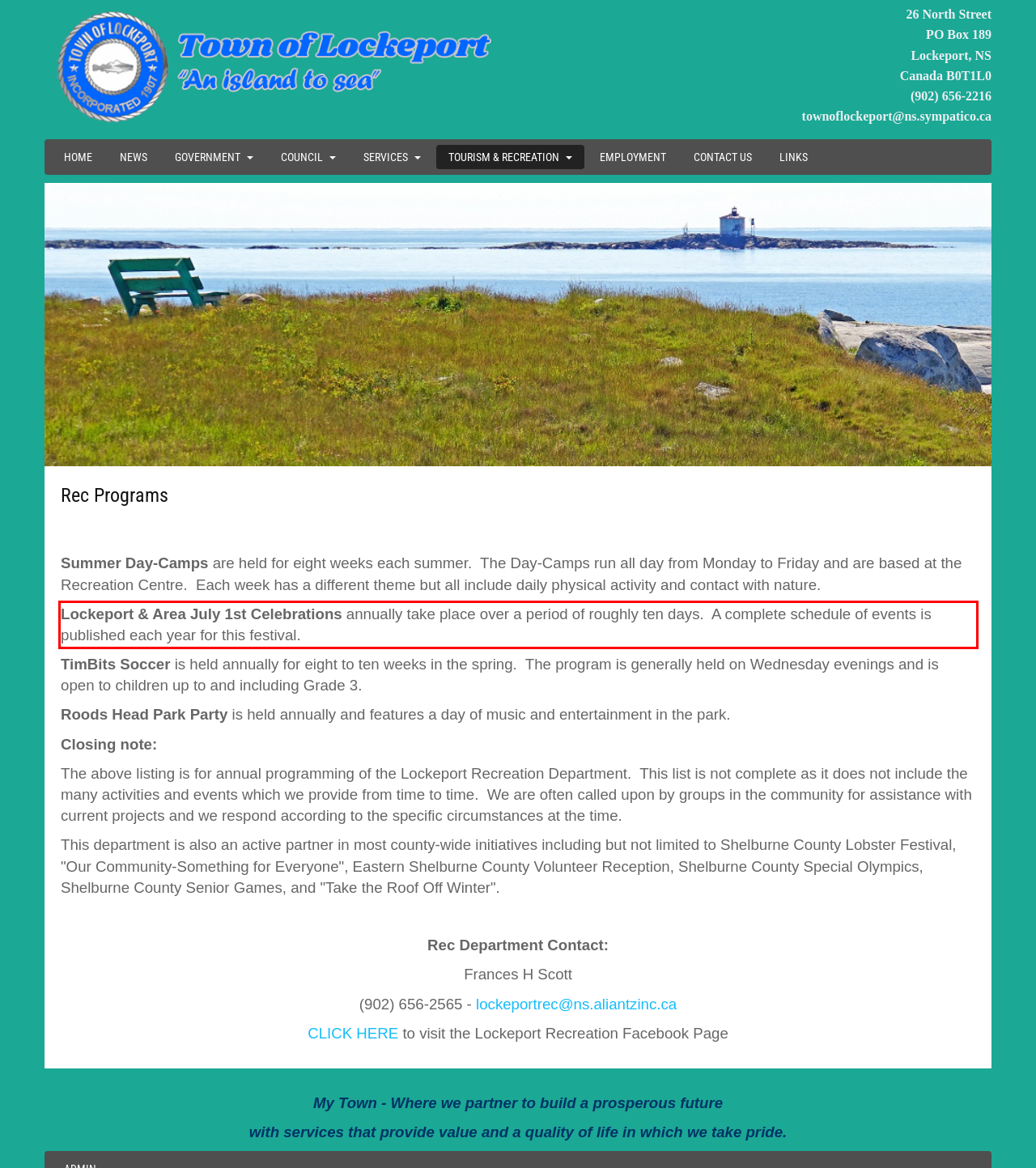From the given screenshot of a webpage, identify the red bounding box and extract the text content within it.

Lockeport & Area July 1st Celebrations annually take place over a period of roughly ten days. A complete schedule of events is published each year for this festival.